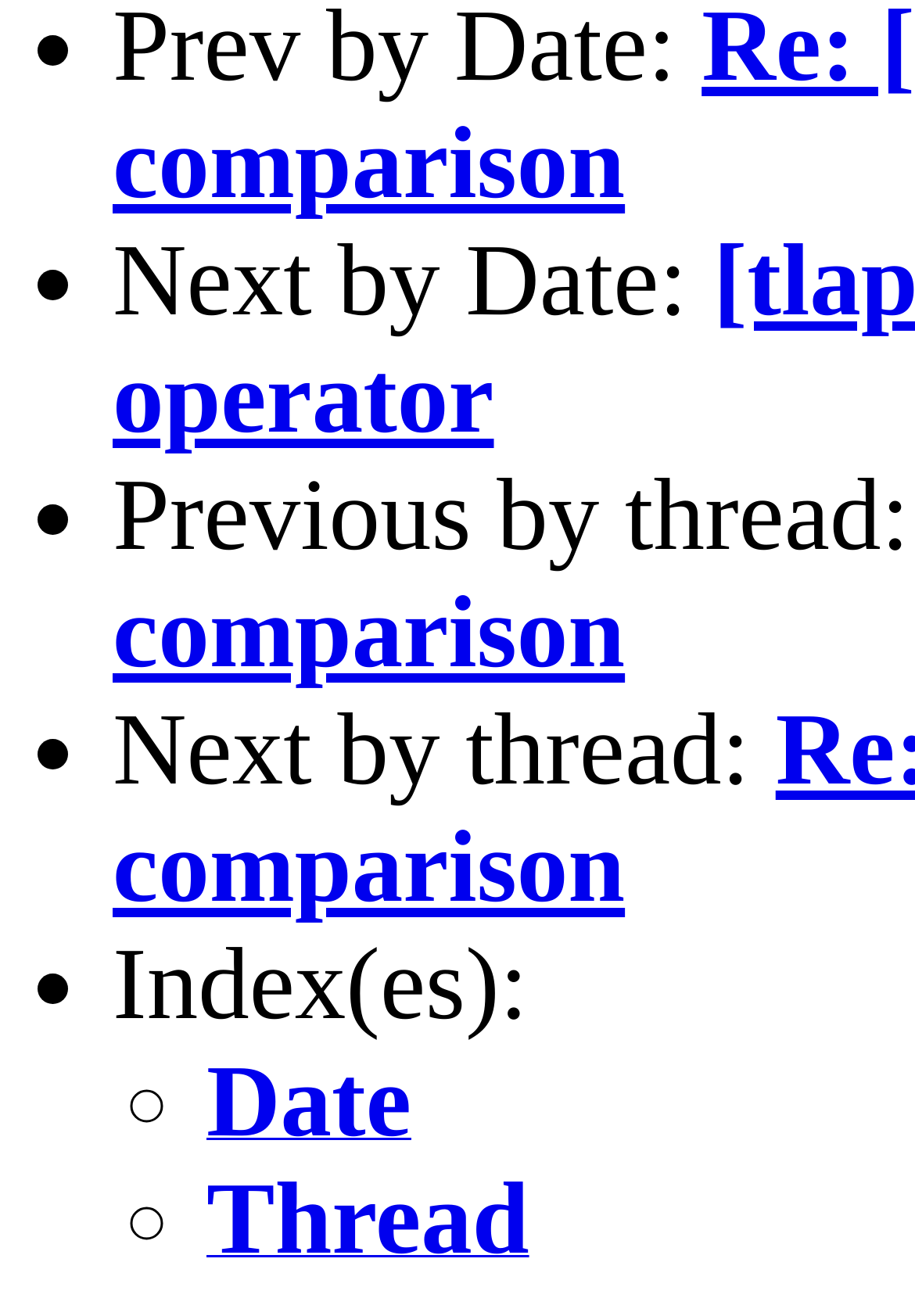Locate the UI element described by Date in the provided webpage screenshot. Return the bounding box coordinates in the format (top-left x, top-left y, bottom-right x, bottom-right y), ensuring all values are between 0 and 1.

[0.226, 0.839, 0.45, 0.87]